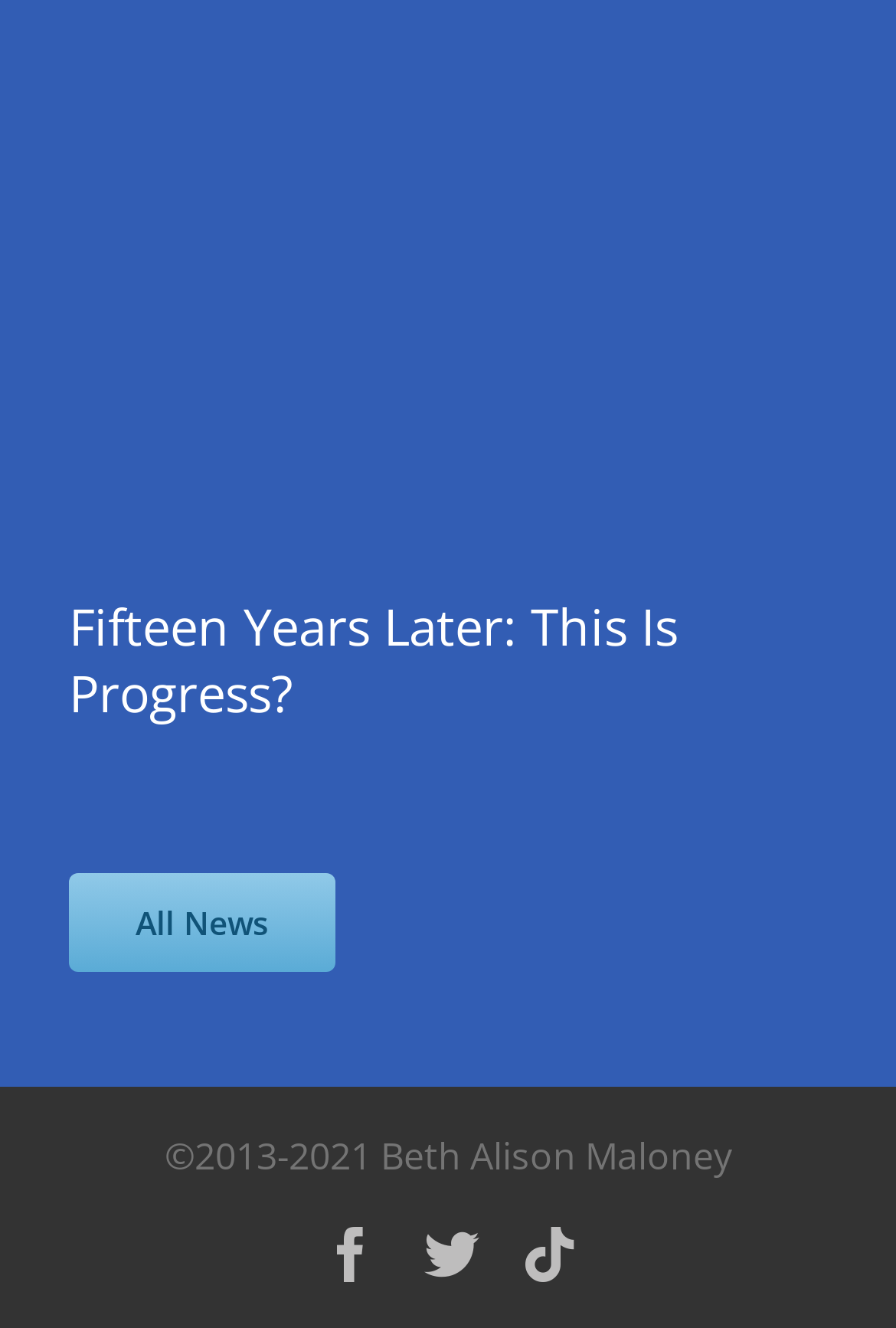Answer the following query concisely with a single word or phrase:
What is the topic of the main heading?

Progress